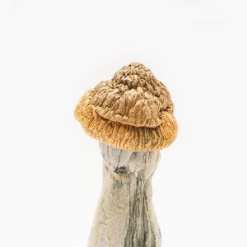Elaborate on the contents of the image in a comprehensive manner.

This image features the Penis Envy Mushroom, a prominent variety within the category of magic mushrooms known for its distinctive appearance and high potency. The mushroom showcases a rounded, fluffy cap in a light golden-brown hue, sitting atop a thicker, upright stem, which is typically smooth and pale. Recognized for its strong psychoactive effects, this mushroom is often sought after for both recreational and therapeutic purposes. Its unique morphology makes it instantly recognizable to enthusiasts and cultivators alike. In addition to its striking visual characteristics, the Penis Envy Mushroom is also noted for its reported benefits in promoting creativity and introspection.